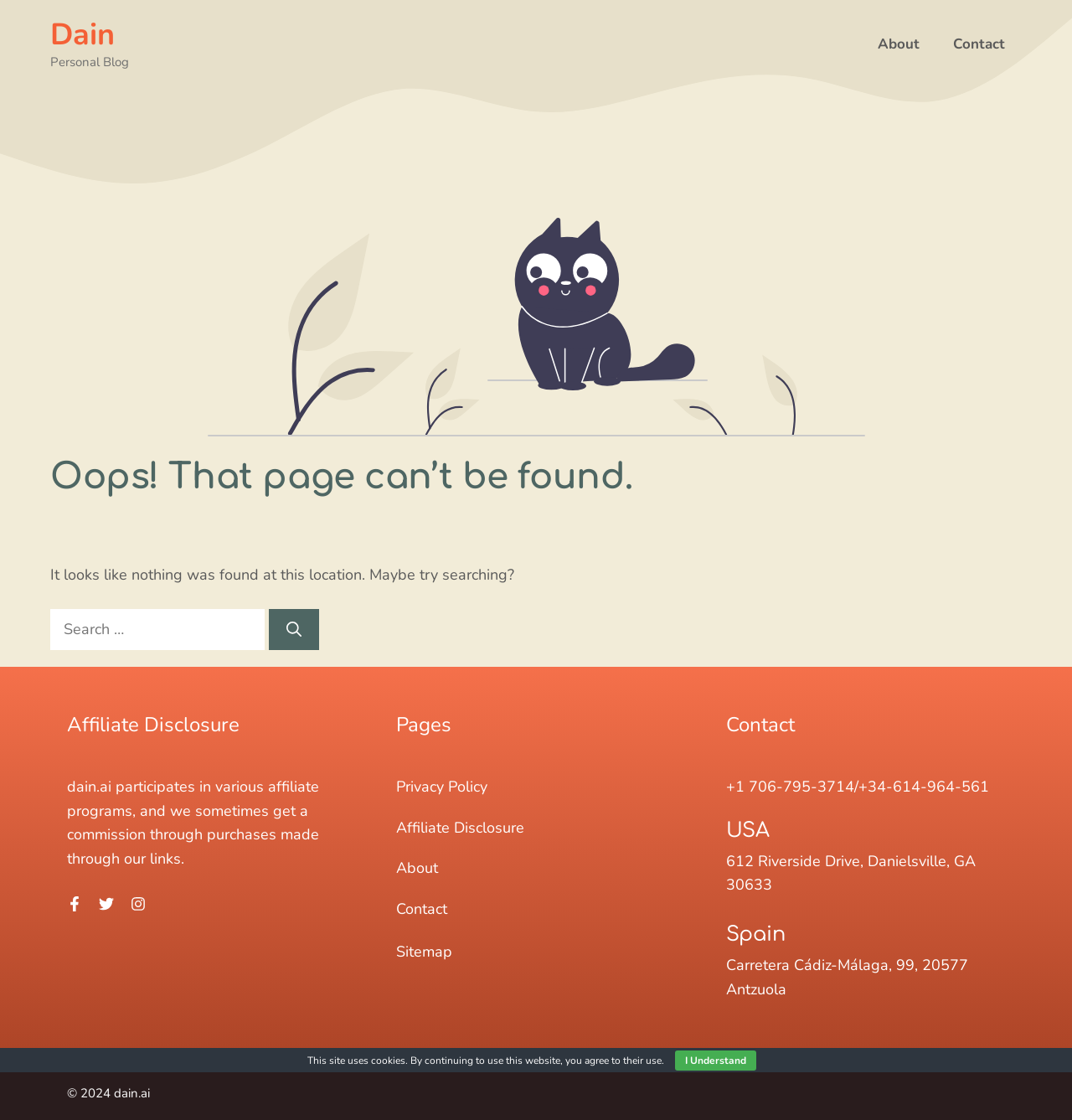Please identify the bounding box coordinates of the area that needs to be clicked to follow this instruction: "search for something".

[0.047, 0.544, 0.247, 0.581]